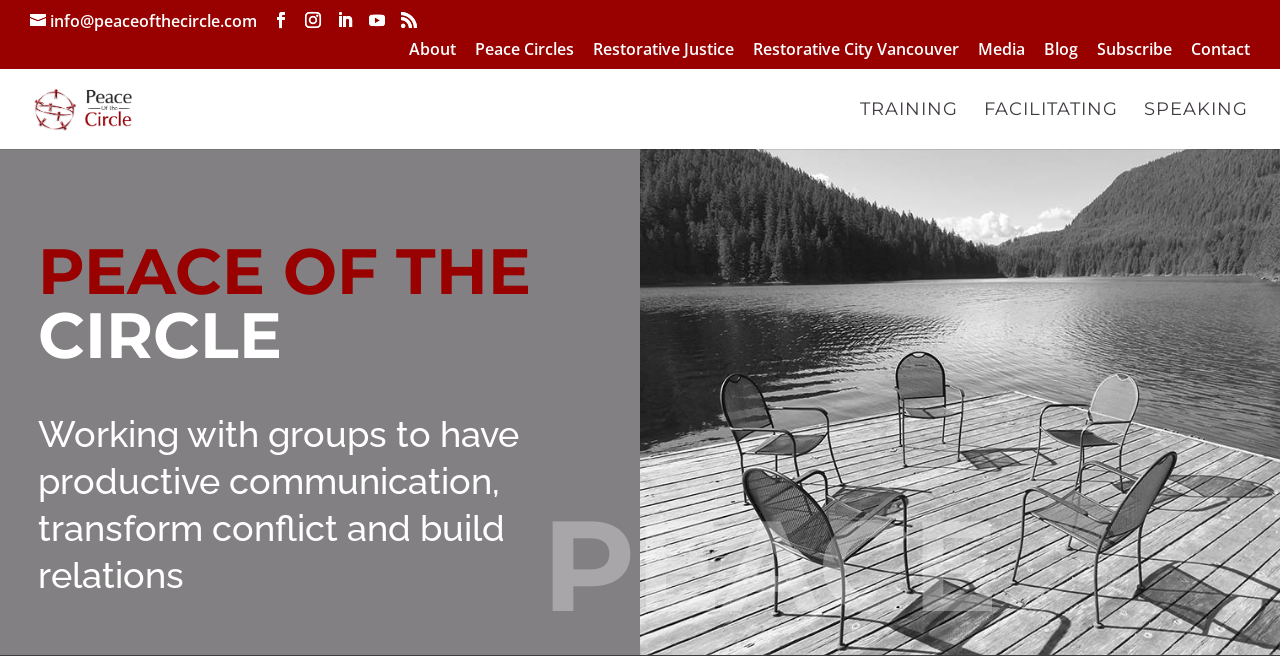Use a single word or phrase to answer this question: 
What are the topics covered in the blog?

Not specified